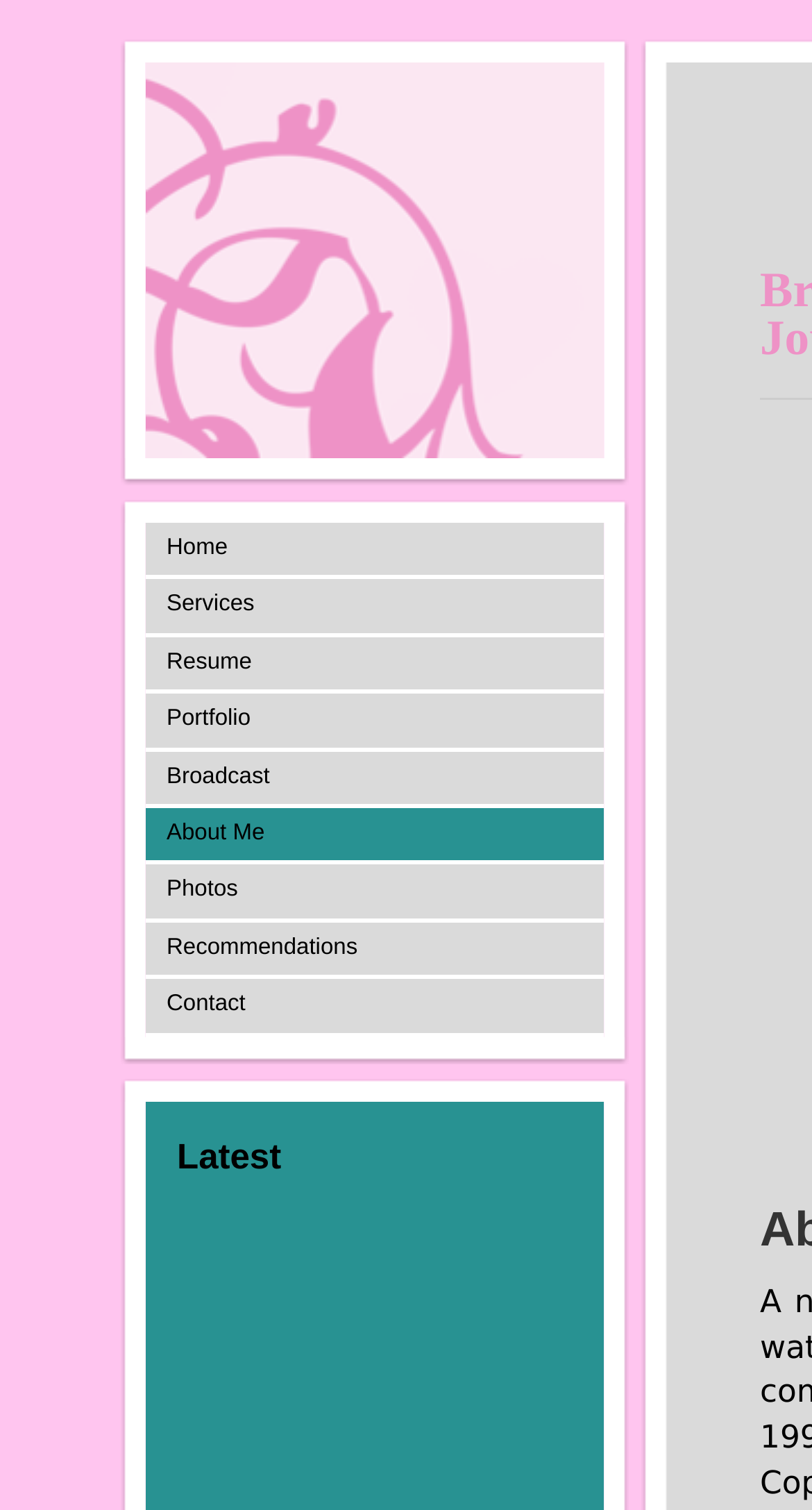Please specify the bounding box coordinates of the clickable section necessary to execute the following command: "view resume".

[0.179, 0.422, 0.744, 0.46]